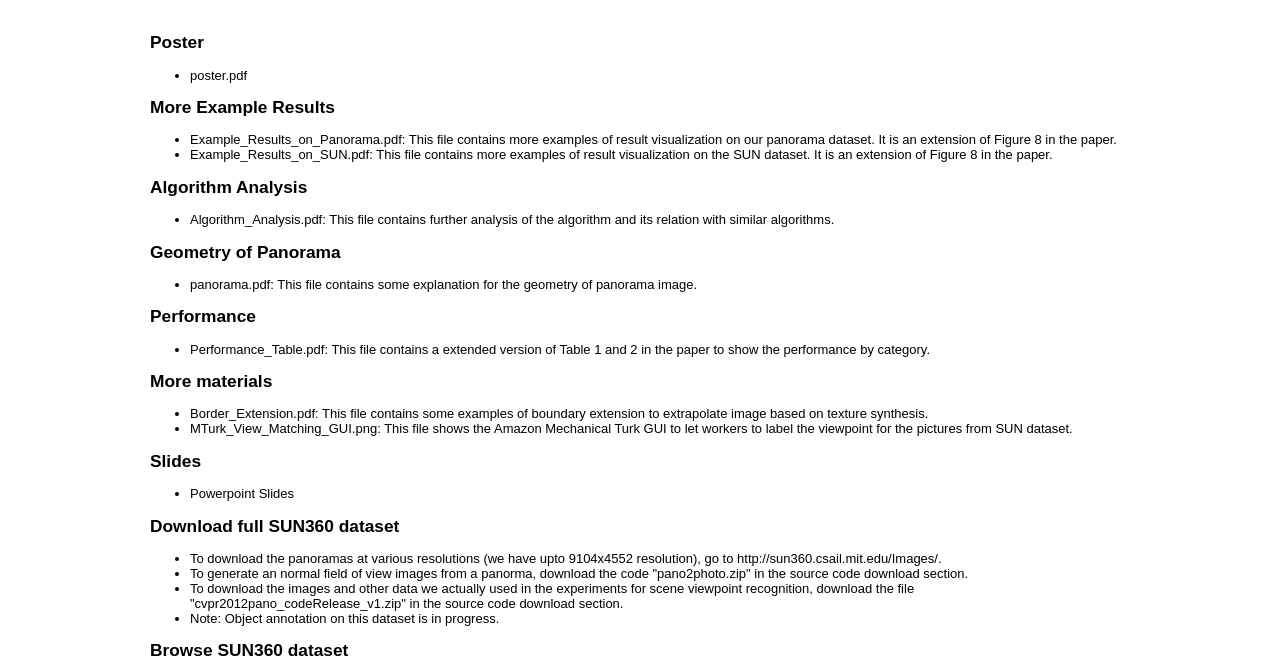Locate the bounding box coordinates of the clickable region necessary to complete the following instruction: "read the algorithm analysis". Provide the coordinates in the format of four float numbers between 0 and 1, i.e., [left, top, right, bottom].

[0.148, 0.318, 0.252, 0.341]